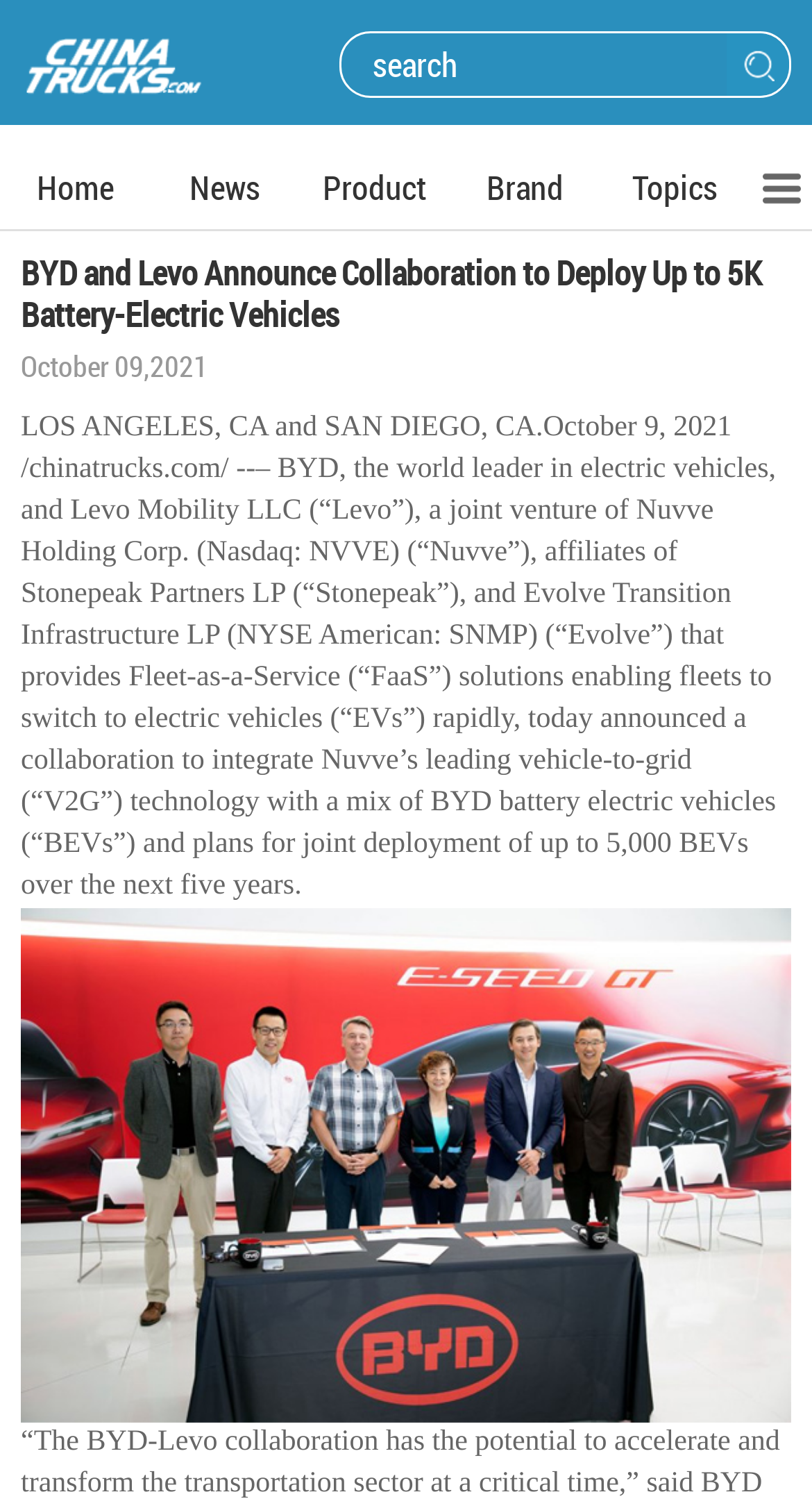Provide a thorough description of the webpage you see.

The webpage appears to be a news article page, with a prominent heading at the top center of the page, reading "BYD and Levo Announce Collaboration to Deploy Up to 5K Battery-Electric Vehicles October 09,2021". 

Below the heading, there is a large block of text that summarizes the news article, describing the collaboration between BYD and Levo Mobility LLC to deploy up to 5,000 battery-electric vehicles over the next five years. 

At the top left of the page, there is a small image and a link, likely a logo or a navigation element. 

On the same horizontal line, there is a search box with a button to its right, allowing users to search for content on the website. 

Above the heading, there is a navigation menu with five links: "Home", "News", "Product", "Brand", and "Topics", arranged horizontally from left to right. 

There are no other images on the page besides the small one at the top left.